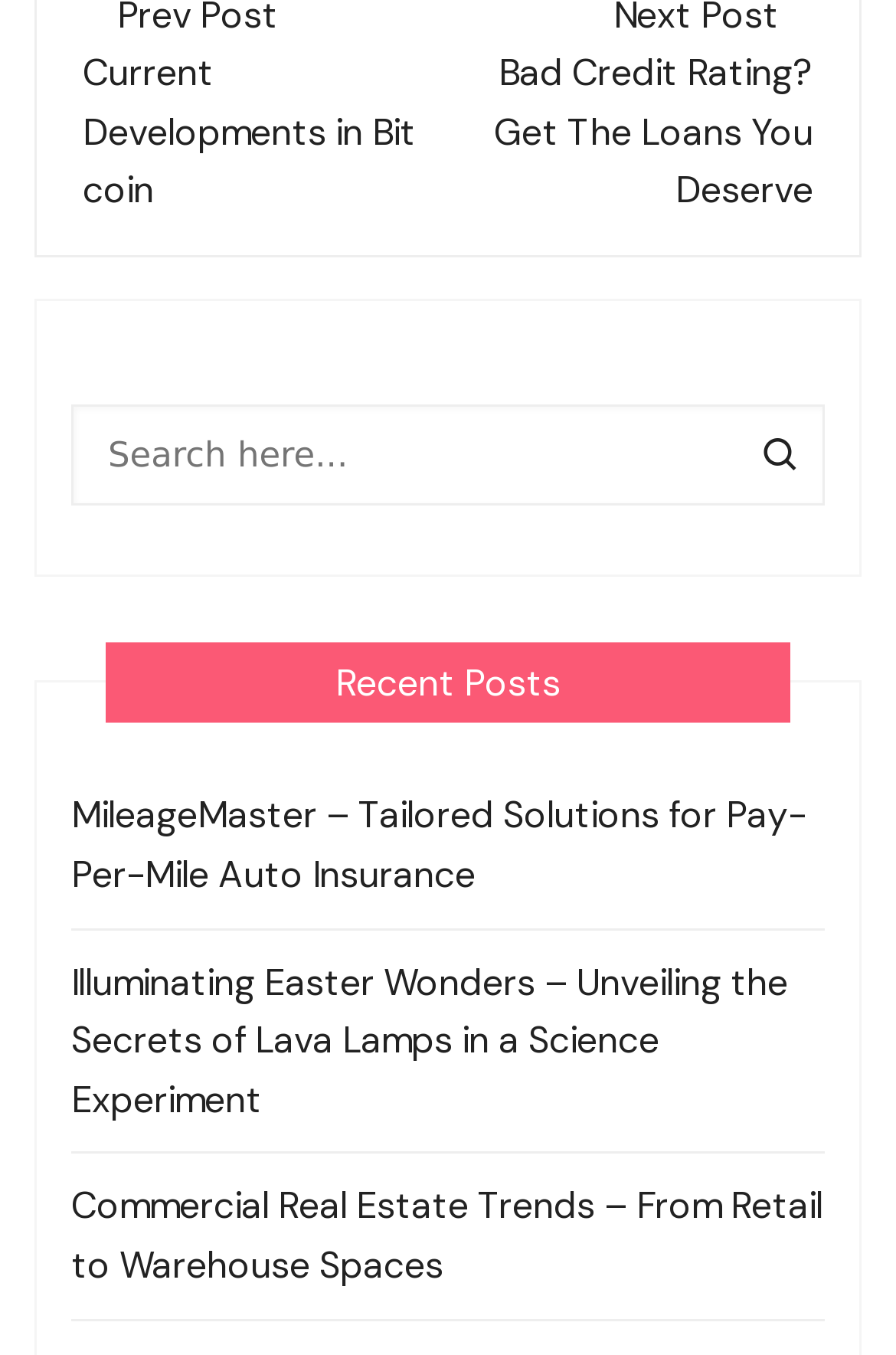What is the function of the button with '' icon? Based on the image, give a response in one word or a short phrase.

Search button